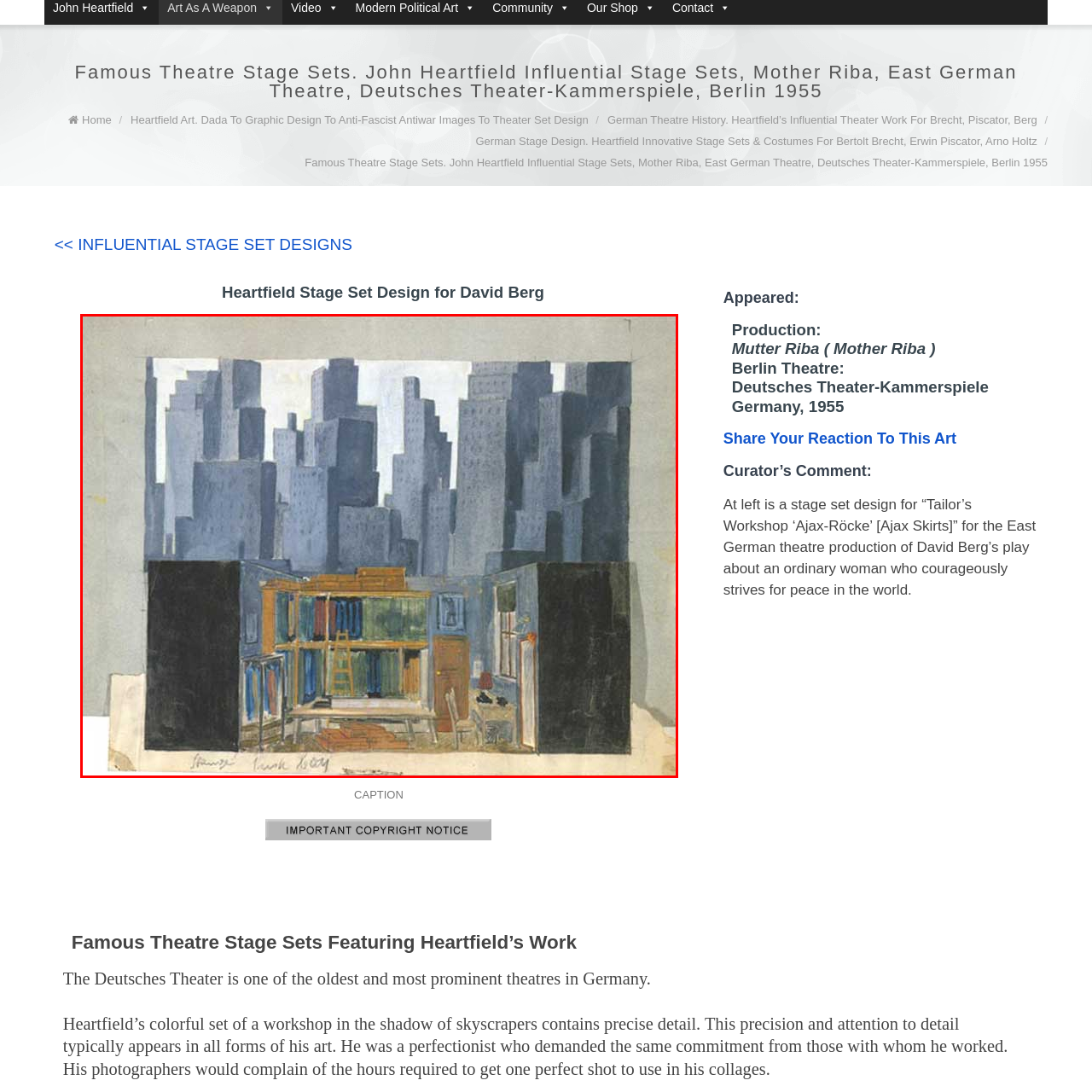Identify the content inside the red box and answer the question using a brief word or phrase: What is the dominant color tone of the backdrop in the stage set design?

Muted grey